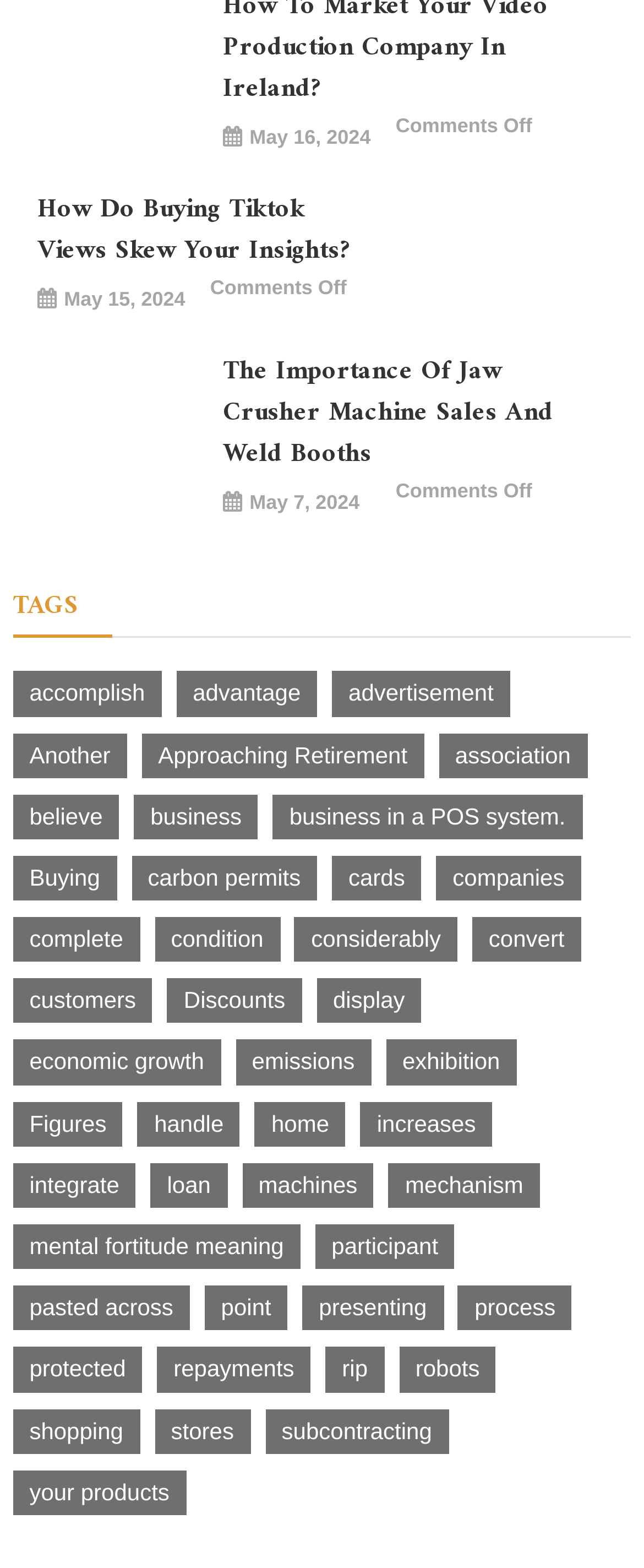Give the bounding box coordinates for the element described by: "NOS REVENDEURS".

None